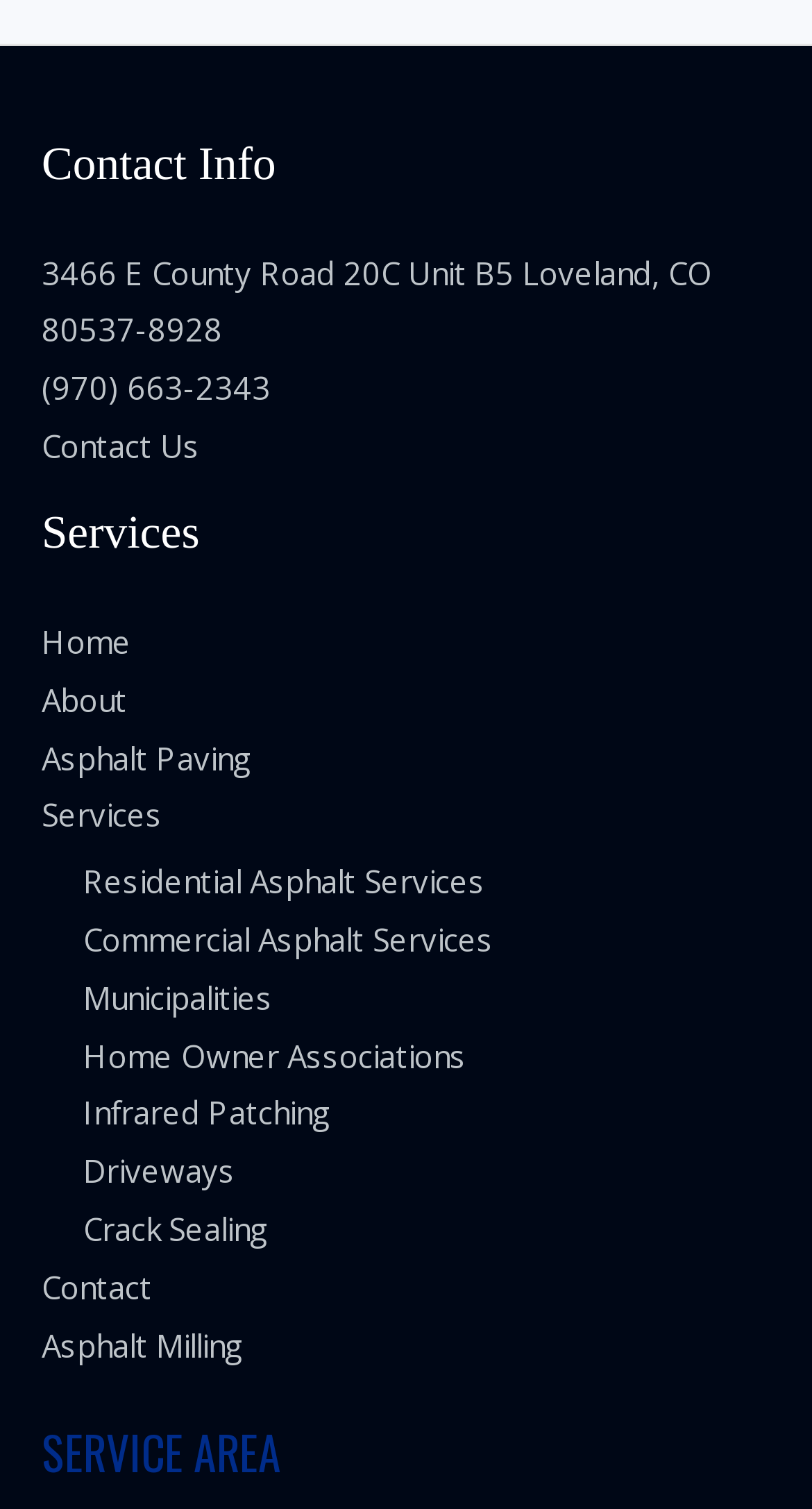Given the element description, predict the bounding box coordinates in the format (top-left x, top-left y, bottom-right x, bottom-right y), using floating point numbers between 0 and 1: About

[0.051, 0.45, 0.156, 0.477]